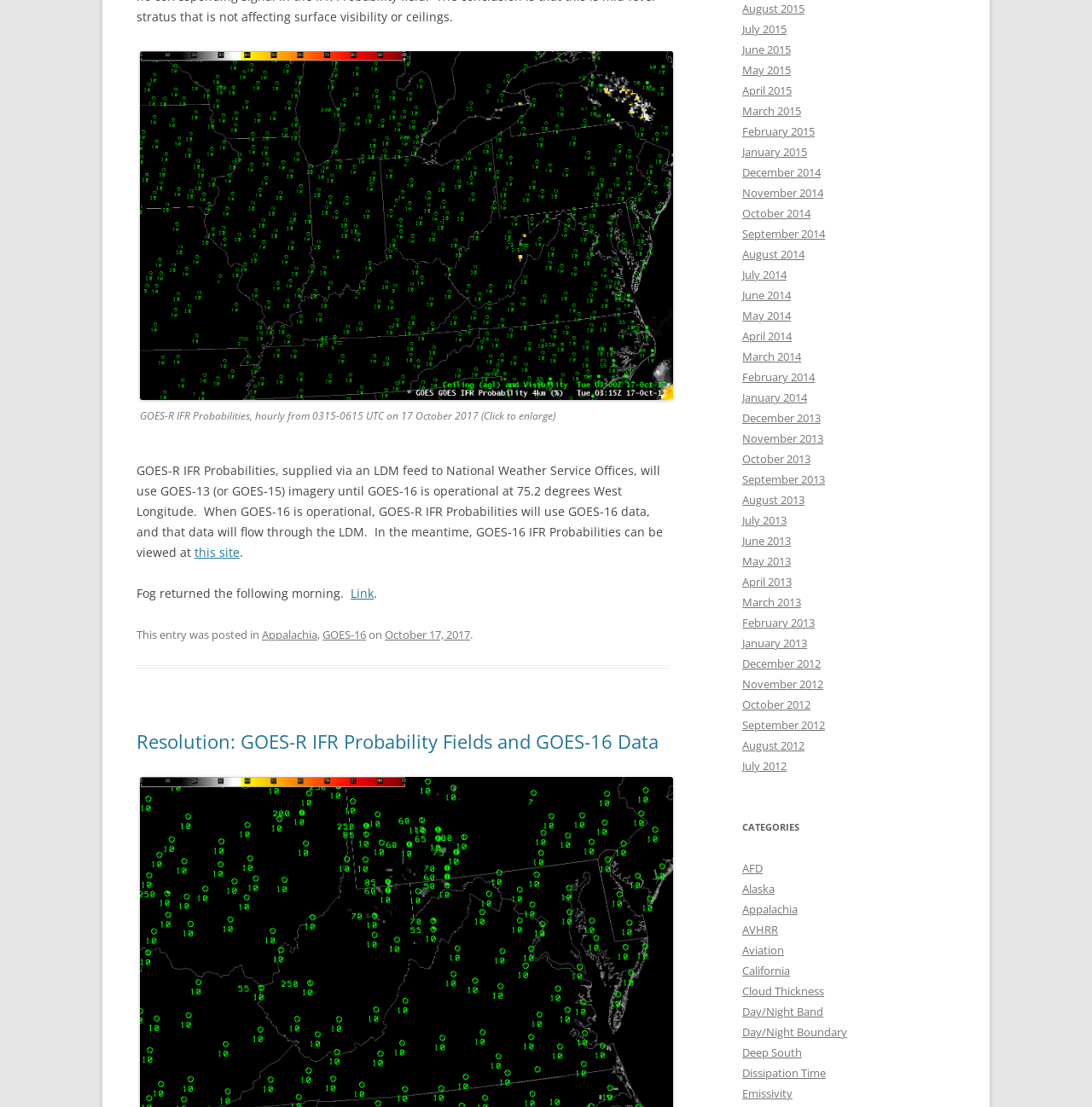Determine the bounding box coordinates for the region that must be clicked to execute the following instruction: "Go to October 2017 archives".

[0.352, 0.566, 0.43, 0.58]